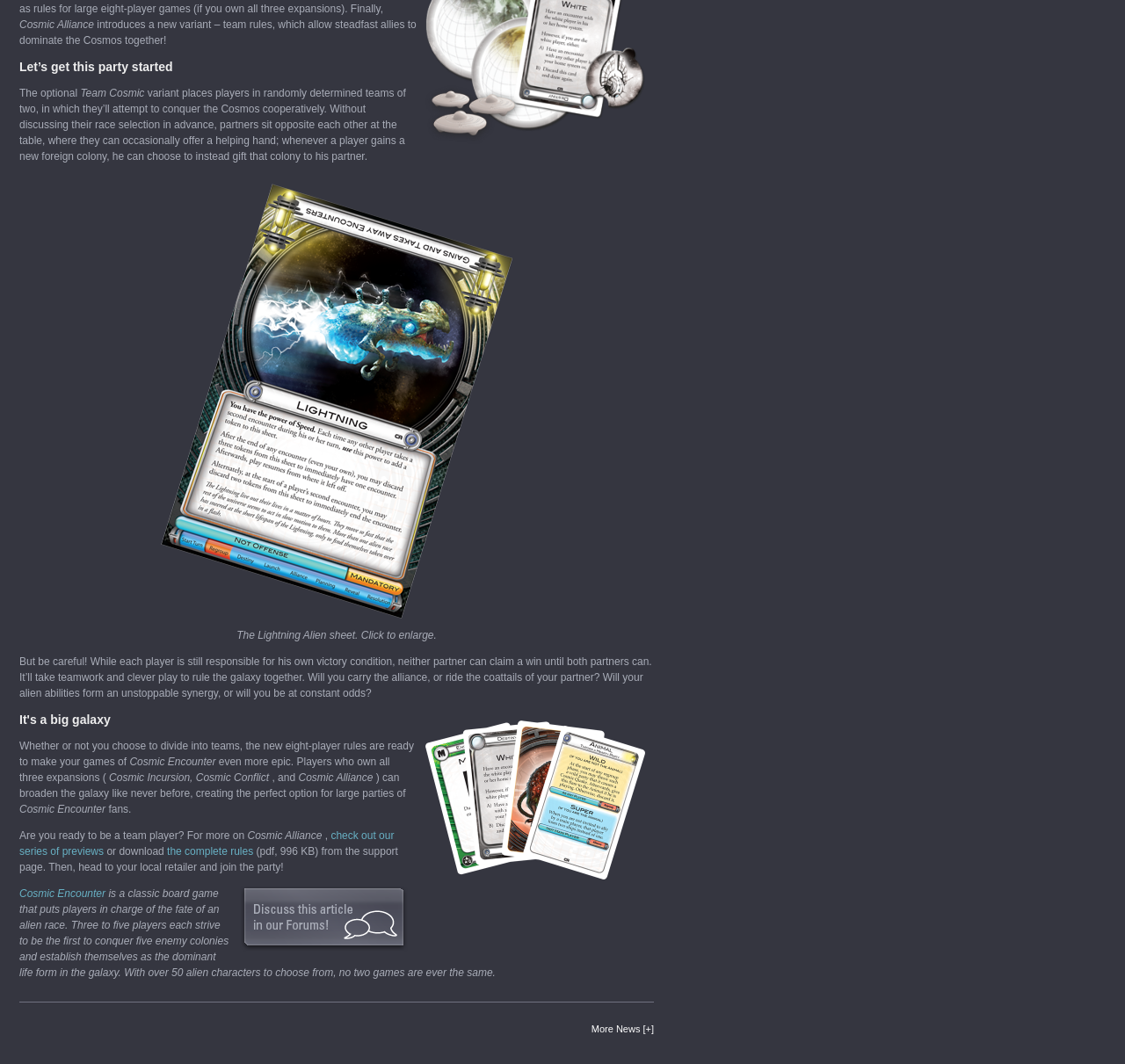Provide the bounding box coordinates of the HTML element this sentence describes: "Cosmic Encounter". The bounding box coordinates consist of four float numbers between 0 and 1, i.e., [left, top, right, bottom].

[0.017, 0.834, 0.096, 0.845]